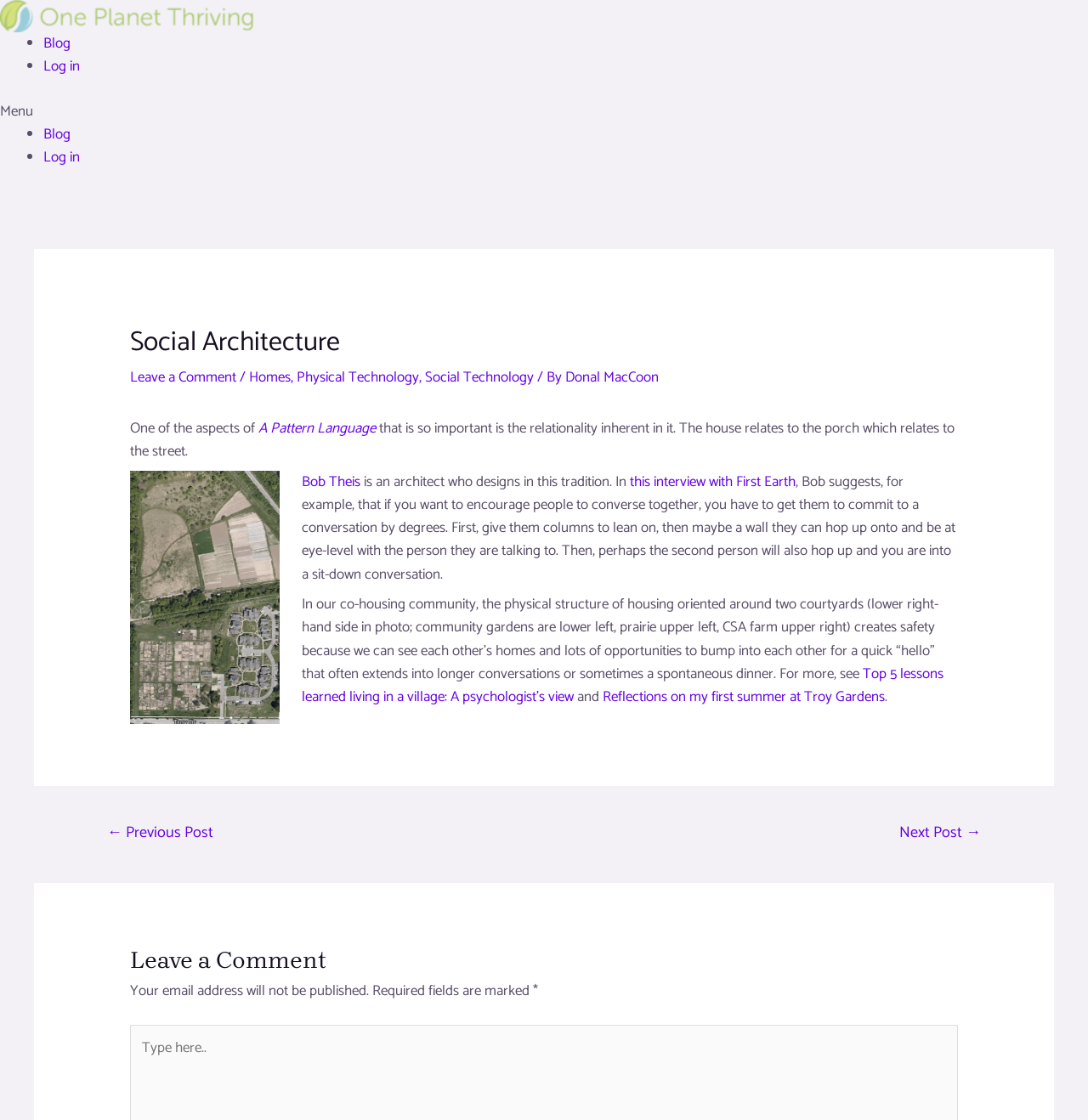Bounding box coordinates are given in the format (top-left x, top-left y, bottom-right x, bottom-right y). All values should be floating point numbers between 0 and 1. Provide the bounding box coordinate for the UI element described as: Physical Technology

[0.273, 0.327, 0.385, 0.348]